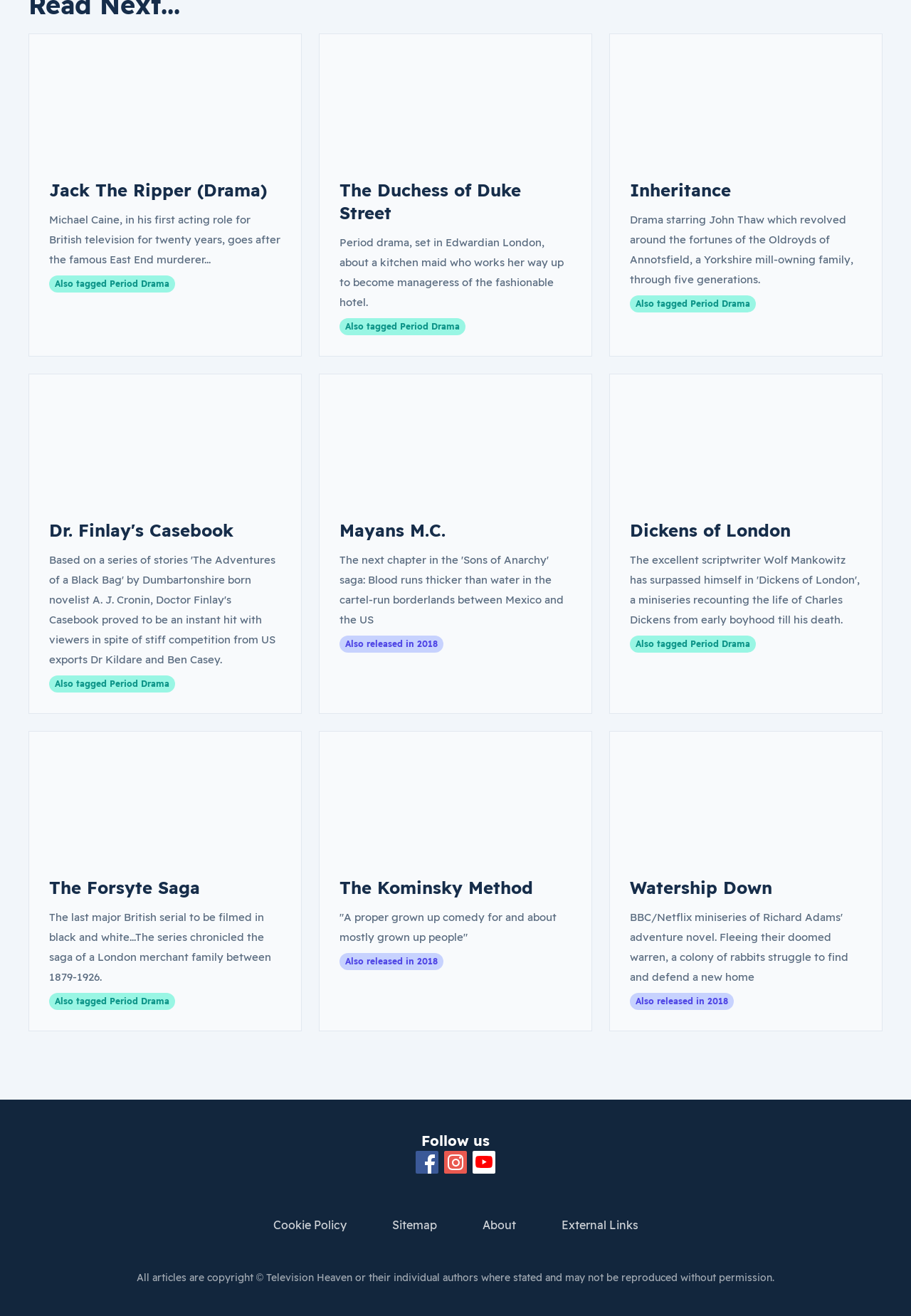Please indicate the bounding box coordinates of the element's region to be clicked to achieve the instruction: "Visit Our Facebook page". Provide the coordinates as four float numbers between 0 and 1, i.e., [left, top, right, bottom].

[0.456, 0.874, 0.481, 0.892]